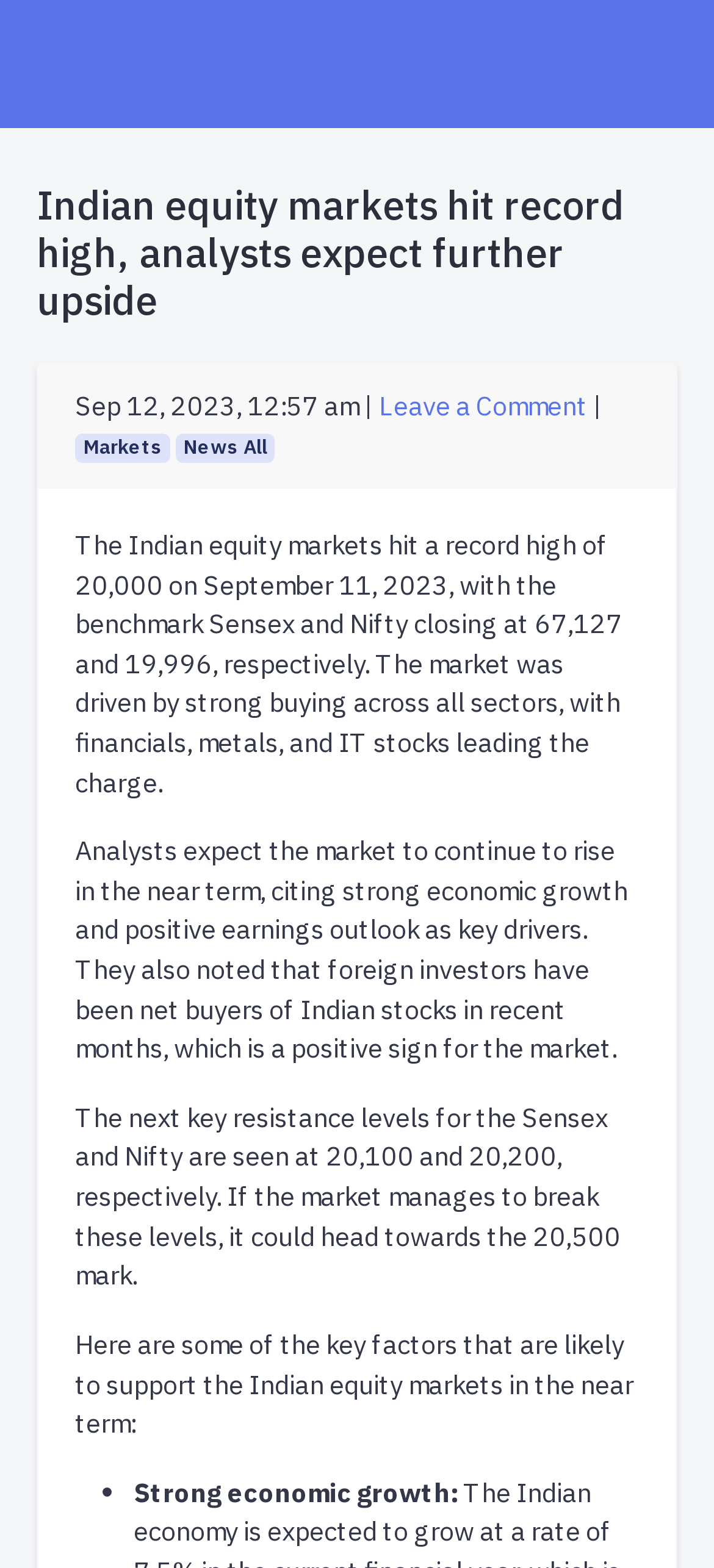Answer in one word or a short phrase: 
What is one of the key factors supporting the Indian equity markets?

Strong economic growth